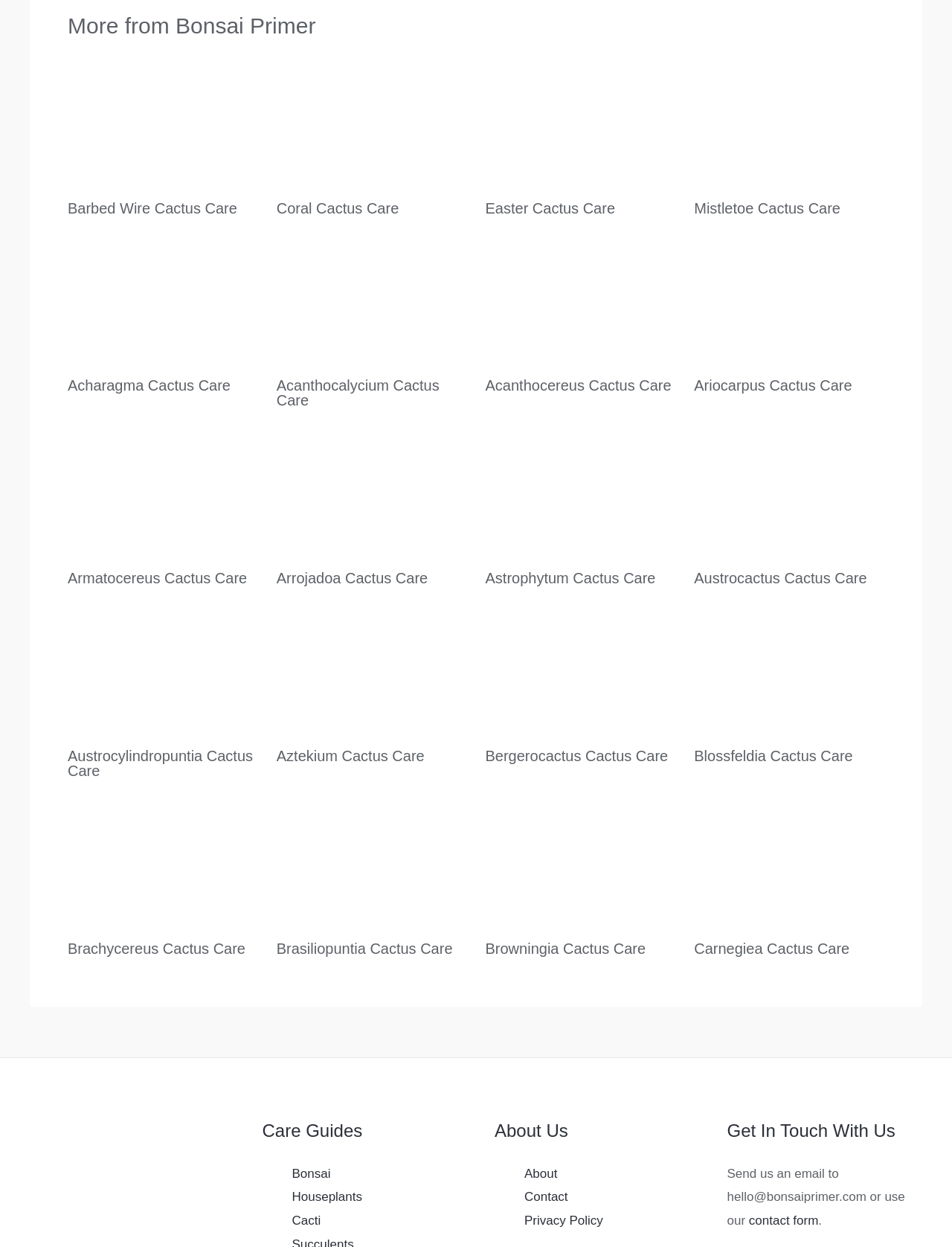Specify the bounding box coordinates for the region that must be clicked to perform the given instruction: "View Barbed Wire Cactus Care".

[0.071, 0.16, 0.249, 0.173]